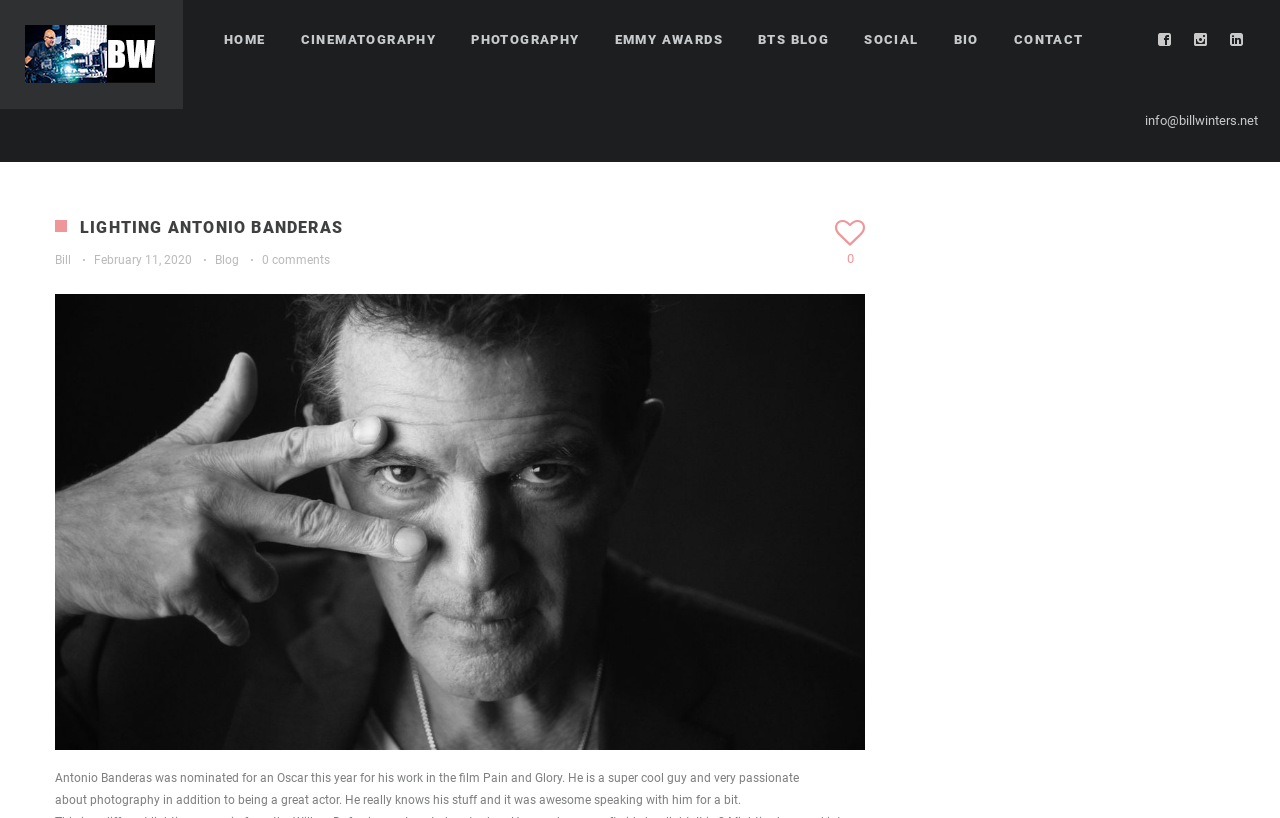With reference to the screenshot, provide a detailed response to the question below:
What is the date of the blog post?

I found the date of the blog post by looking at the text on the webpage, which displays 'February 11, 2020' as the date of the post.